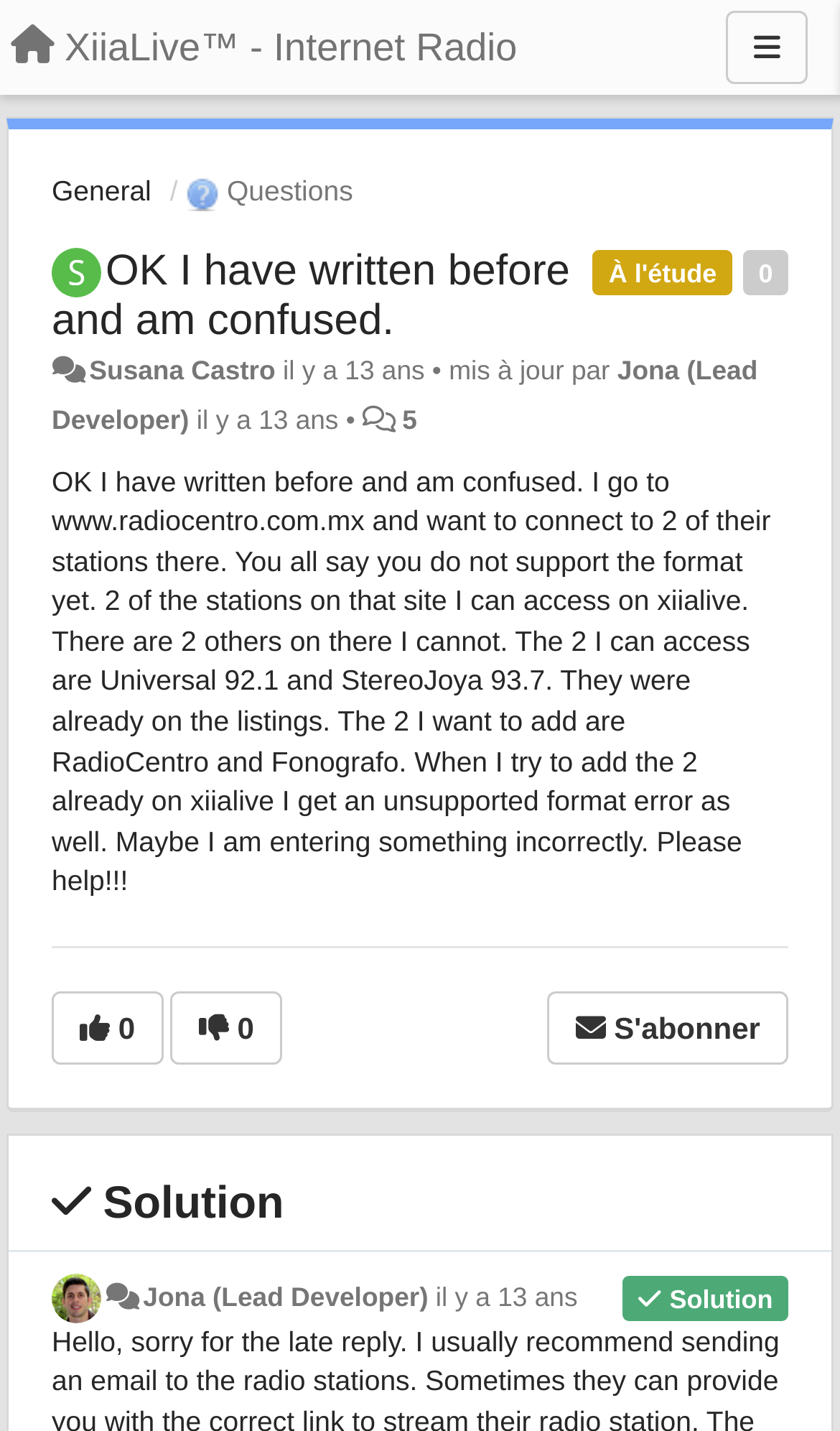Describe all the visual and textual components of the webpage comprehensively.

This webpage appears to be a forum or discussion page, with a specific topic or question being discussed. At the top, there is a navigation menu with a link to "XiiaLive™ - Internet Radio" and a button labeled "Menu". Below this, there are two links, "General" and "Questions", which seem to be categories or sections of the forum.

To the right of these links, there is an image, and below it, a heading that reads "OK I have written before and am confused." This heading is followed by a block of text that describes the user's issue, which is that they are trying to connect to two radio stations on the website www.radiocentro.com.mx, but are getting an unsupported format error.

Below this text, there are three buttons with icons, which may be used to interact with the post or the user. To the right of these buttons, there is a heading that reads "Solution", which suggests that this section may contain a response or answer to the user's question.

Throughout the page, there are several links to users, such as "Susana Castro" and "Jona (Lead Developer)", which may be the authors of the posts or comments. There are also several static text elements that display timestamps, such as "il y a 13 ans", which means "13 years ago" in French.